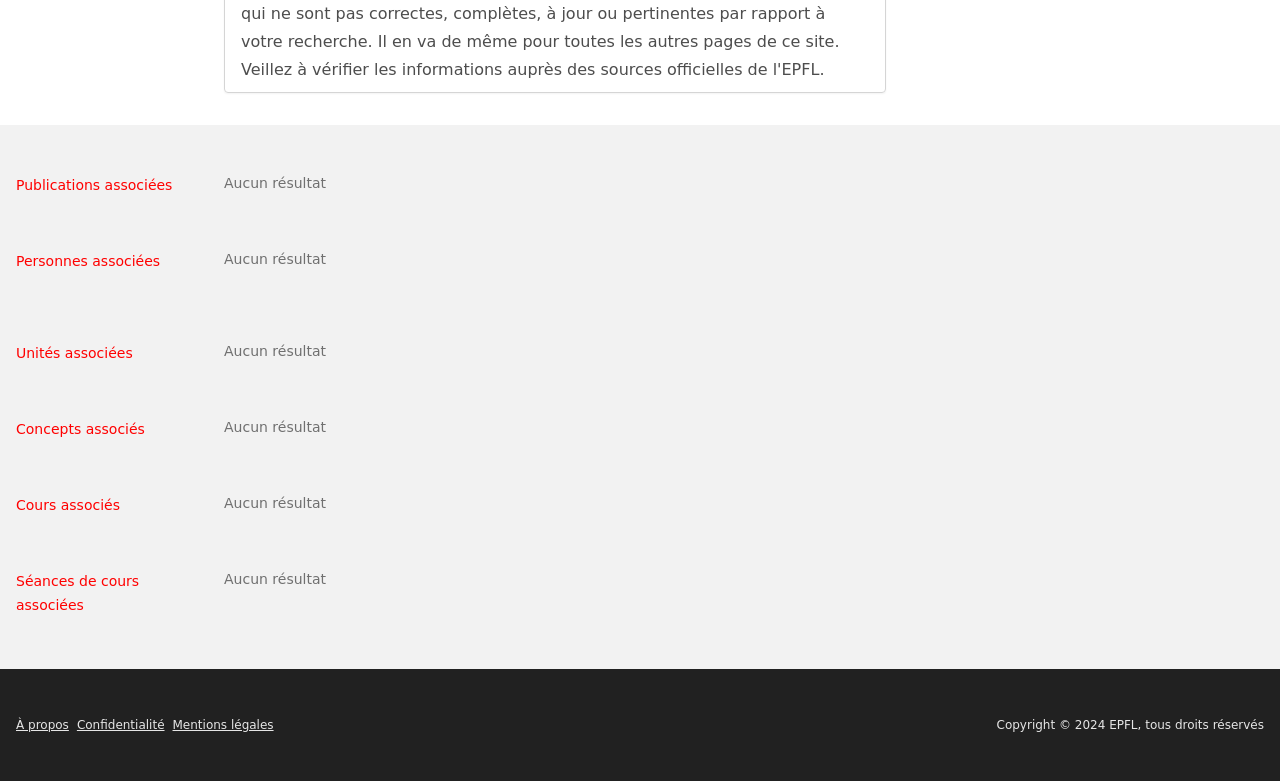Provide the bounding box coordinates of the HTML element described as: "Mentions légales". The bounding box coordinates should be four float numbers between 0 and 1, i.e., [left, top, right, bottom].

[0.135, 0.919, 0.214, 0.937]